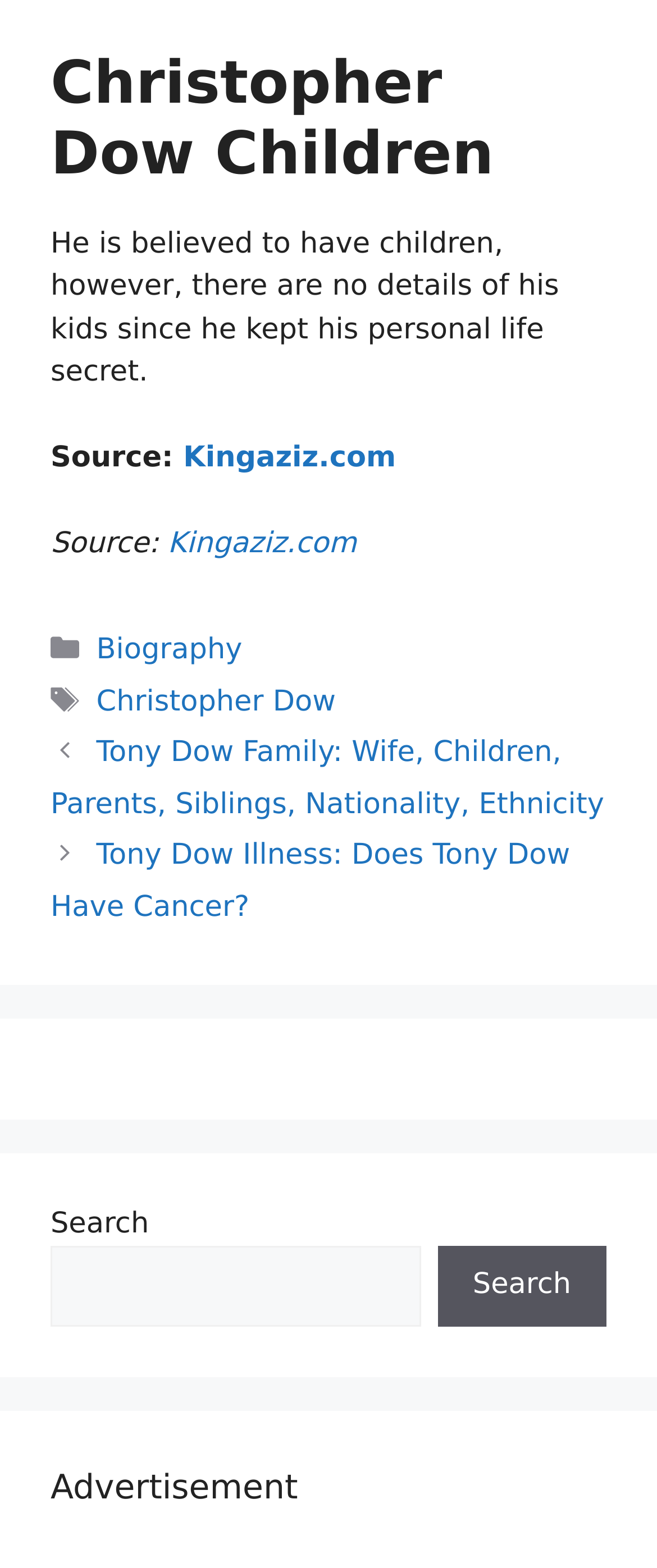Please examine the image and answer the question with a detailed explanation:
What is the purpose of the element with the text 'Search'?

The element with the text 'Search' is a searchbox, which is used to input search queries, and the button next to it is also labeled 'Search', indicating that the purpose of this element is to search for something.